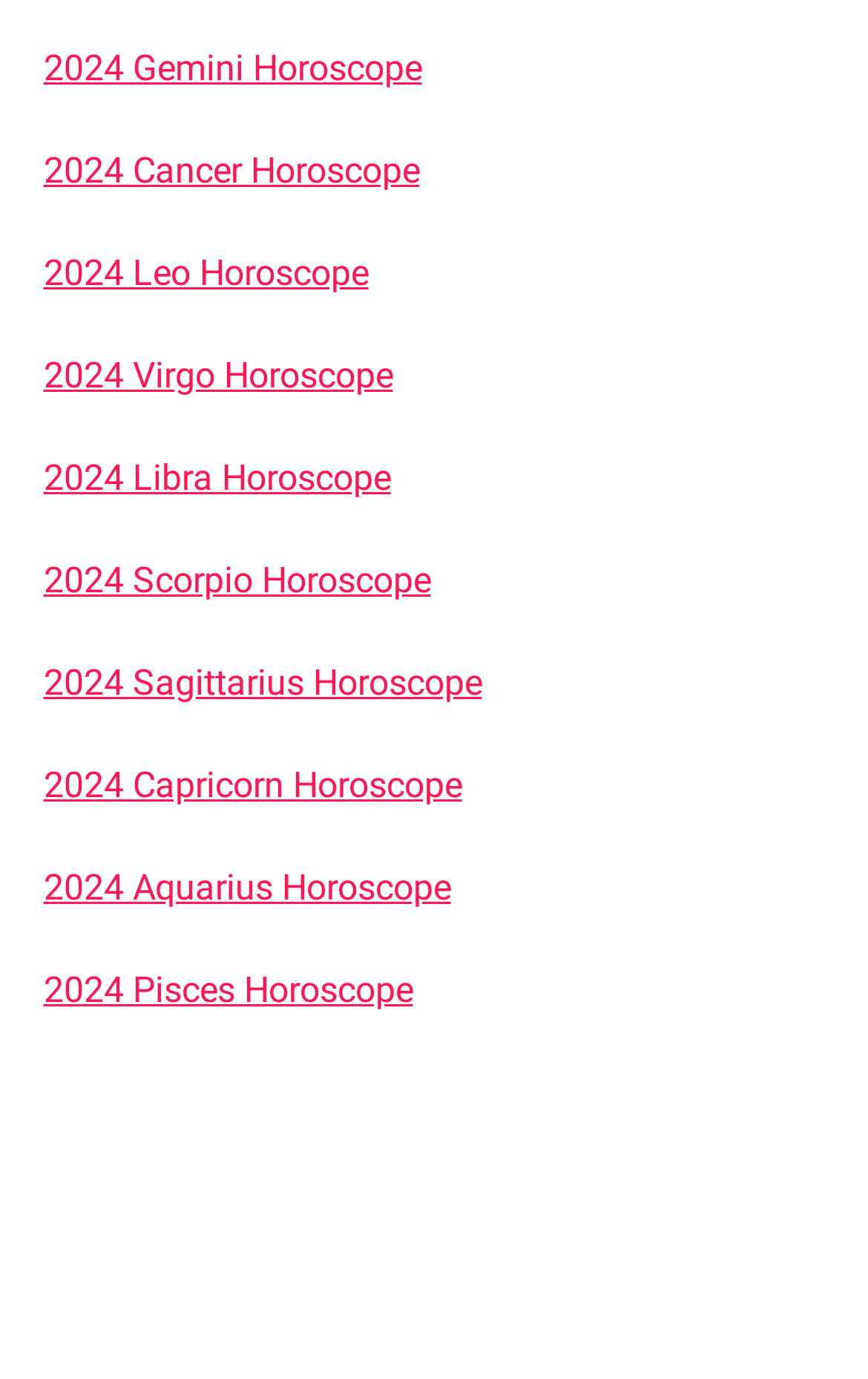Please give a succinct answer to the question in one word or phrase:
What is the zodiac sign associated with the link at the top?

Gemini